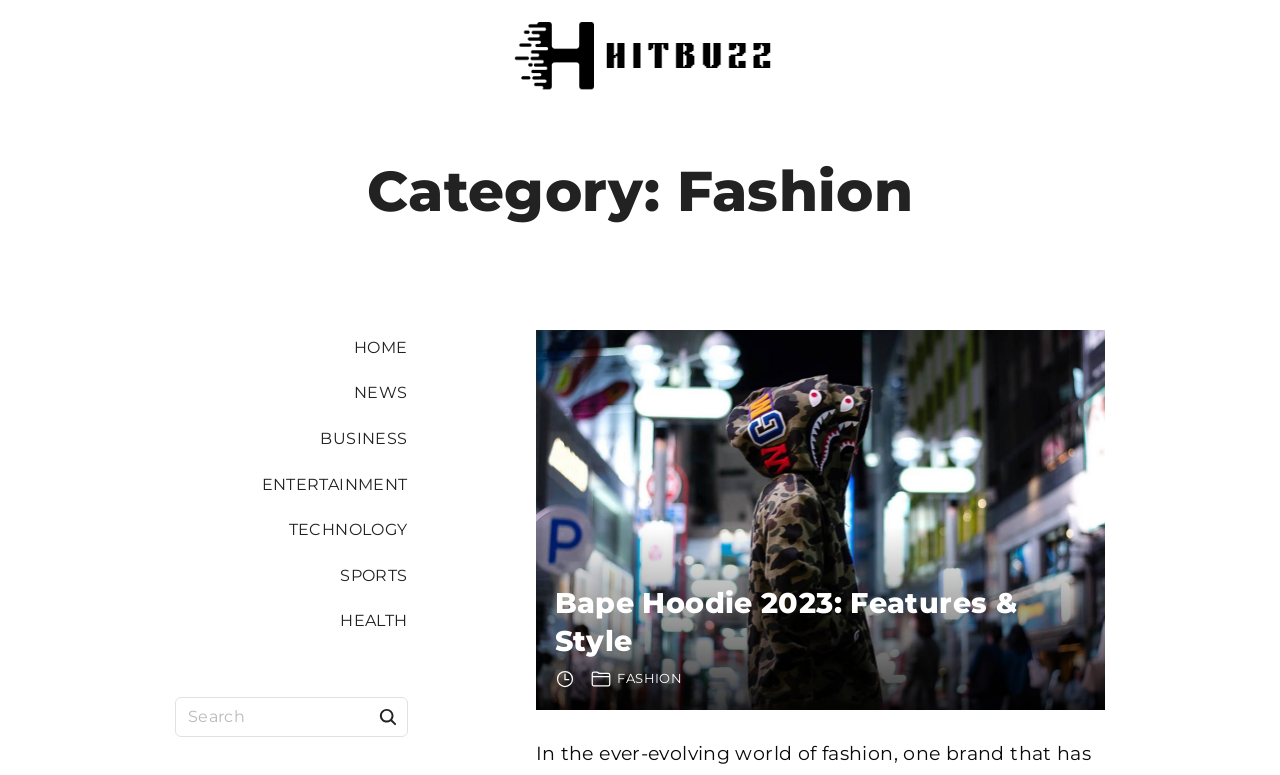Please find the bounding box coordinates of the element's region to be clicked to carry out this instruction: "Read about Bape Hoodie 2023".

[0.418, 0.893, 0.863, 0.922]